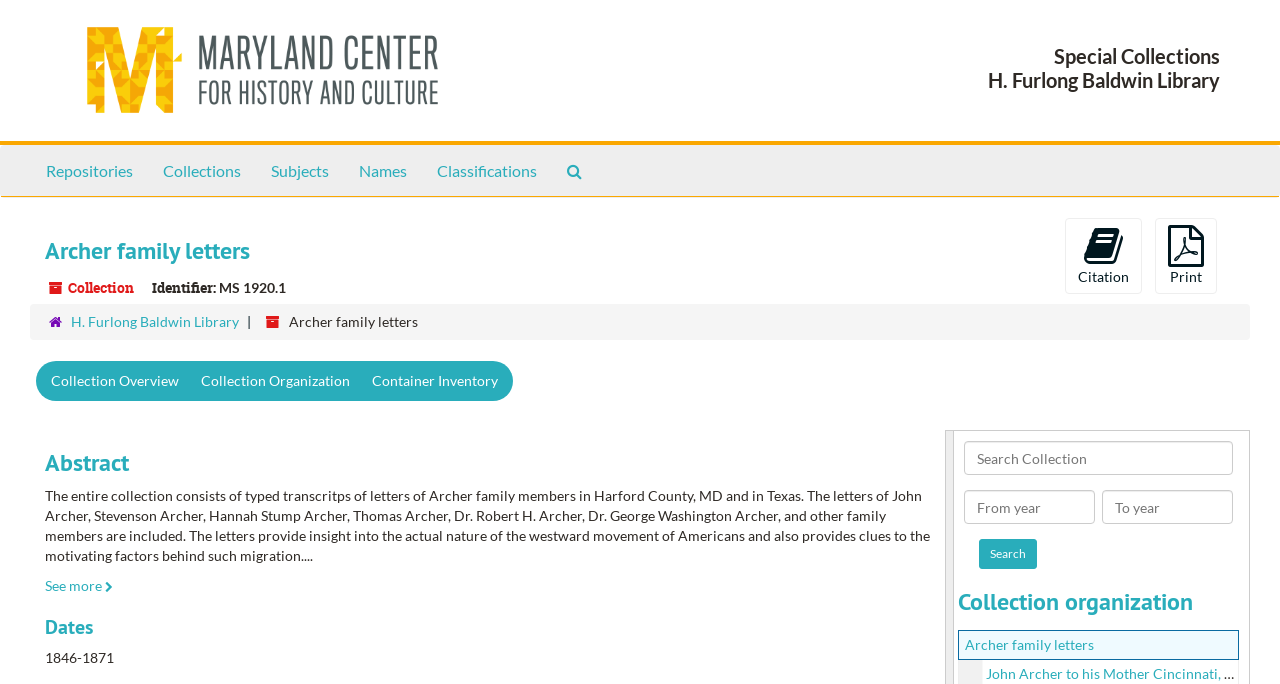Use a single word or phrase to answer the question: What is the identifier of the collection?

MS 1920.1